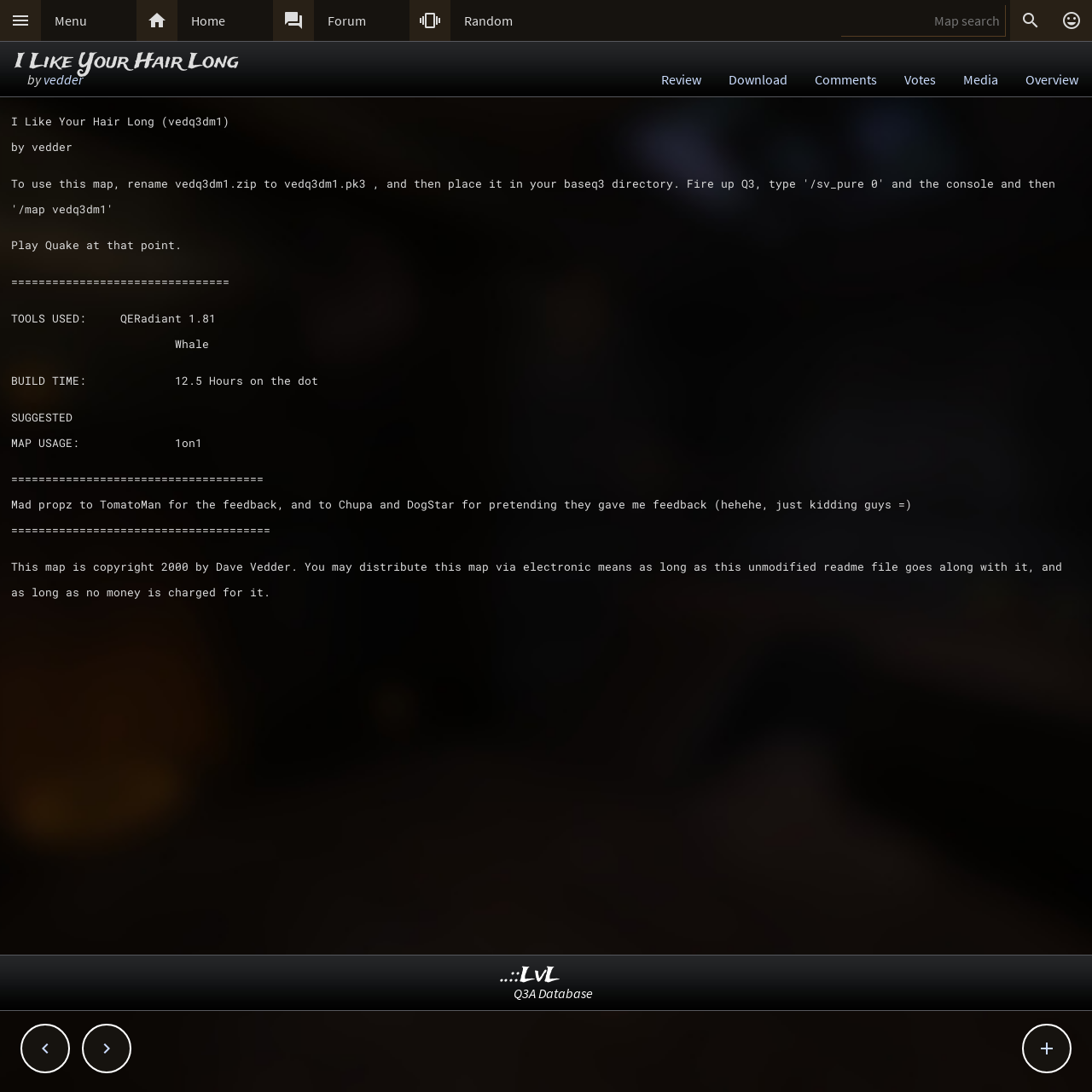What is the name of the tool used to create the map?
Refer to the image and provide a one-word or short phrase answer.

QERadiant 1.81